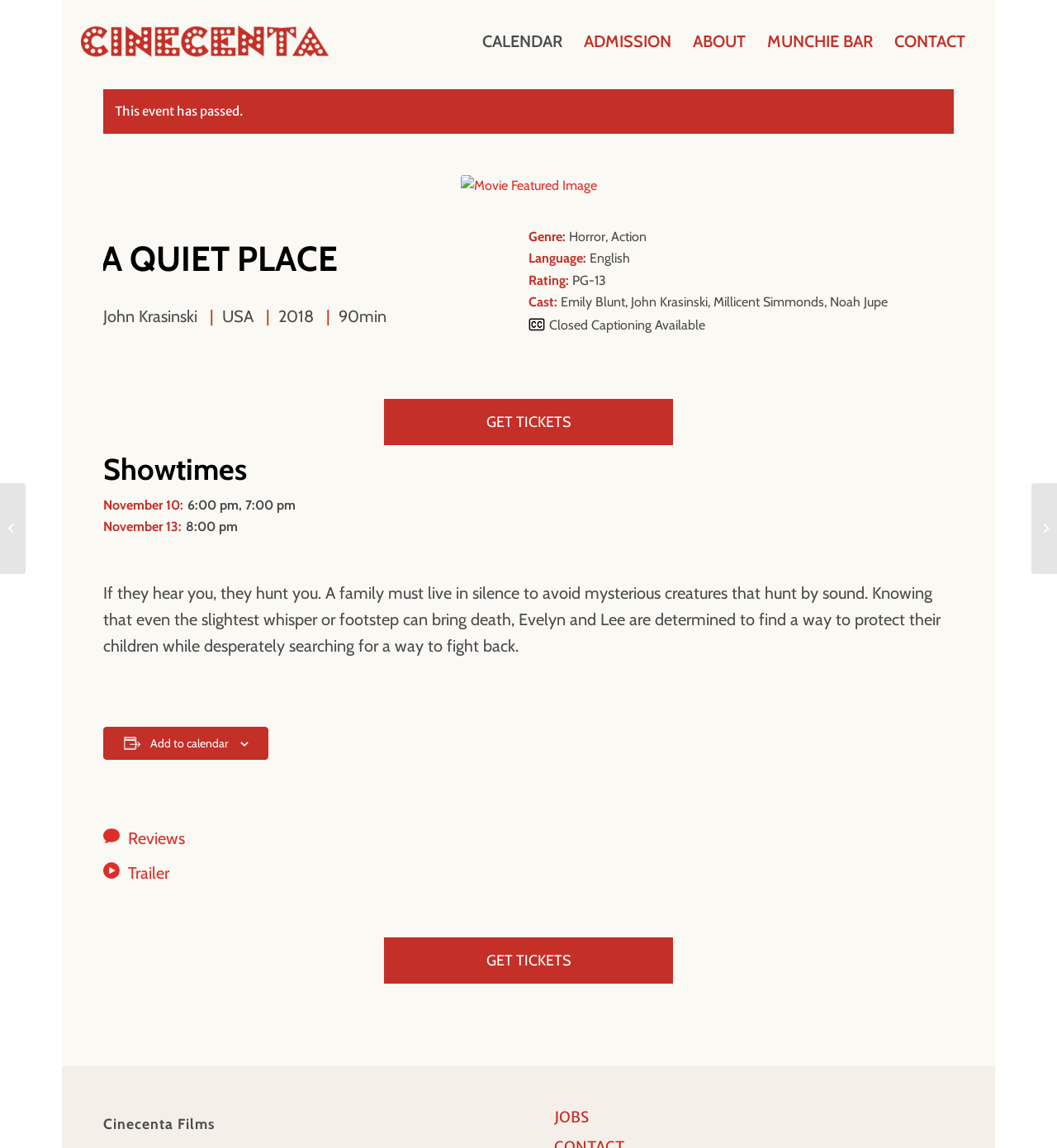What is the rating of the movie?
Using the information from the image, provide a comprehensive answer to the question.

The rating of the movie can be found in the StaticText element 'PG-13' with bounding box coordinates [0.541, 0.237, 0.573, 0.251].